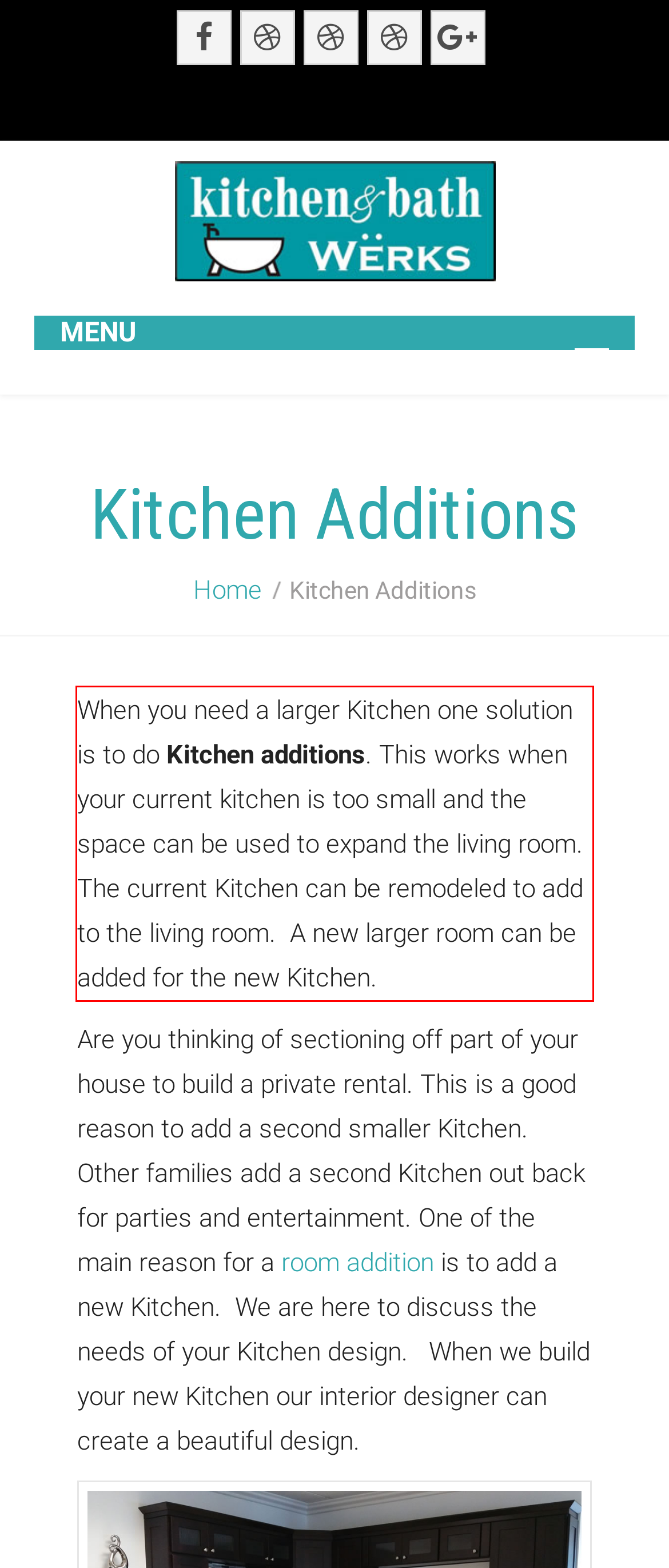You have a screenshot of a webpage with a red bounding box. Identify and extract the text content located inside the red bounding box.

When you need a larger Kitchen one solution is to do Kitchen additions. This works when your current kitchen is too small and the space can be used to expand the living room. The current Kitchen can be remodeled to add to the living room. A new larger room can be added for the new Kitchen.